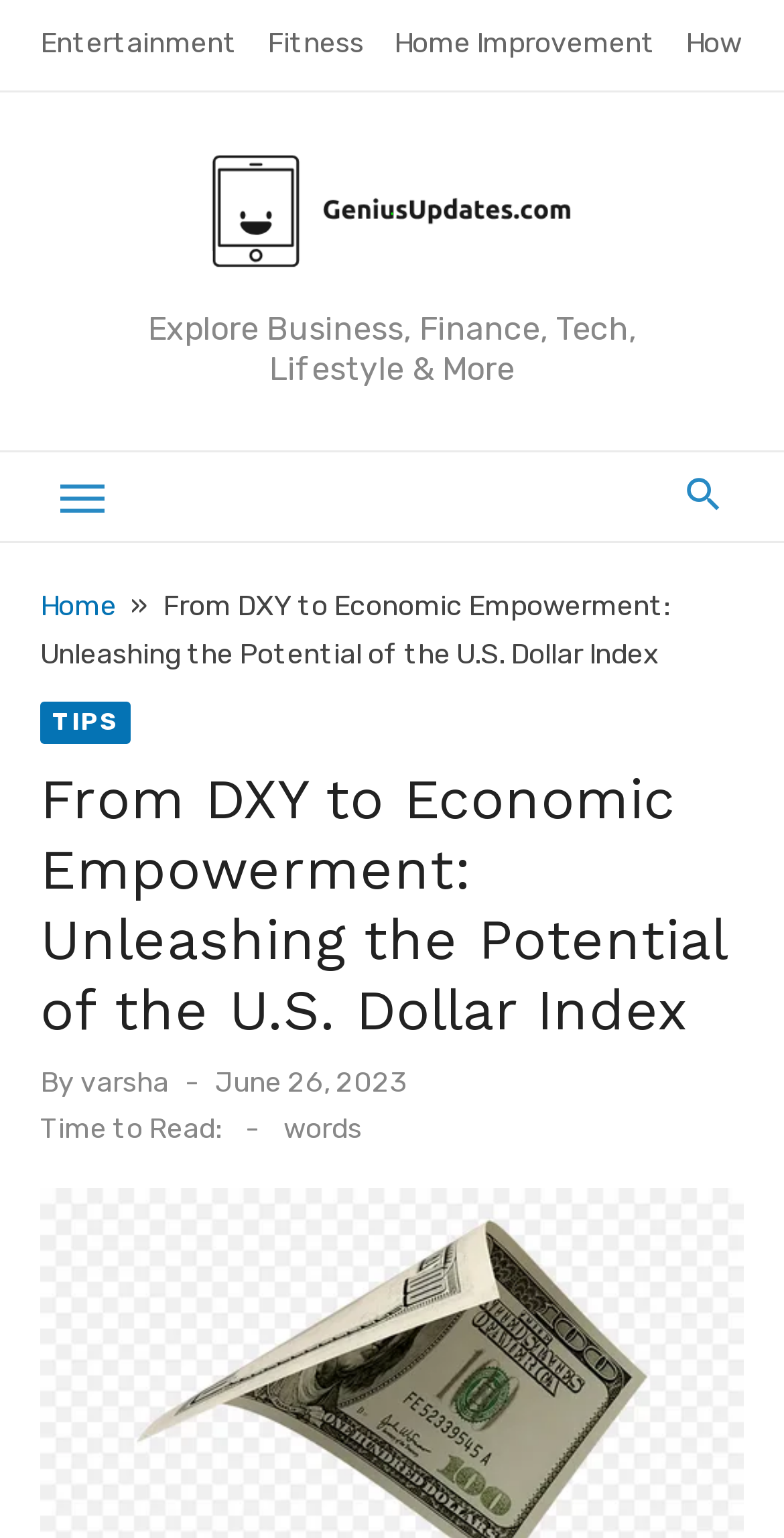Find the bounding box coordinates corresponding to the UI element with the description: "Tips". The coordinates should be formatted as [left, top, right, bottom], with values as floats between 0 and 1.

[0.051, 0.456, 0.167, 0.483]